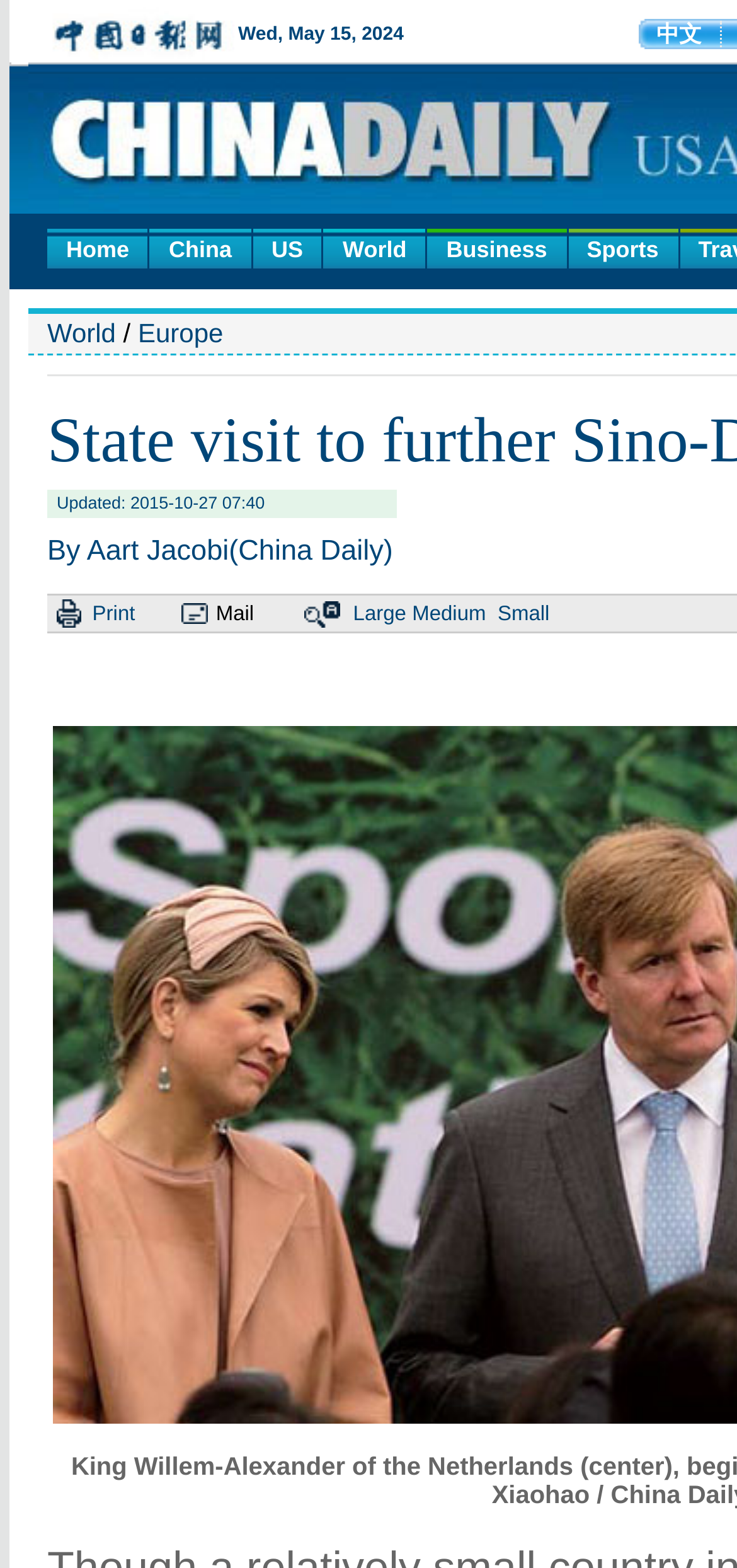Please give a succinct answer to the question in one word or phrase:
What is the category of the current article?

Europe